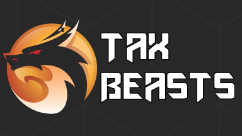Explain what is happening in the image with elaborate details.

The image features a striking logo for "Tax Beasts," prominently displayed against a sleek black background. The logo incorporates a fierce, stylized dragon in shades of orange and black, symbolizing power and agility. Above the dragon, the text "TAX BEASTS" is rendered in bold, modern typography, conveying a sense of strength and authority. This logo suggests a brand that aims to dominate the realm of tax services, showcasing both professionalism and an innovative spirit. The overall design blends fierce imagery with confident lettering, appealing to customers seeking reliable and formidable financial assistance.